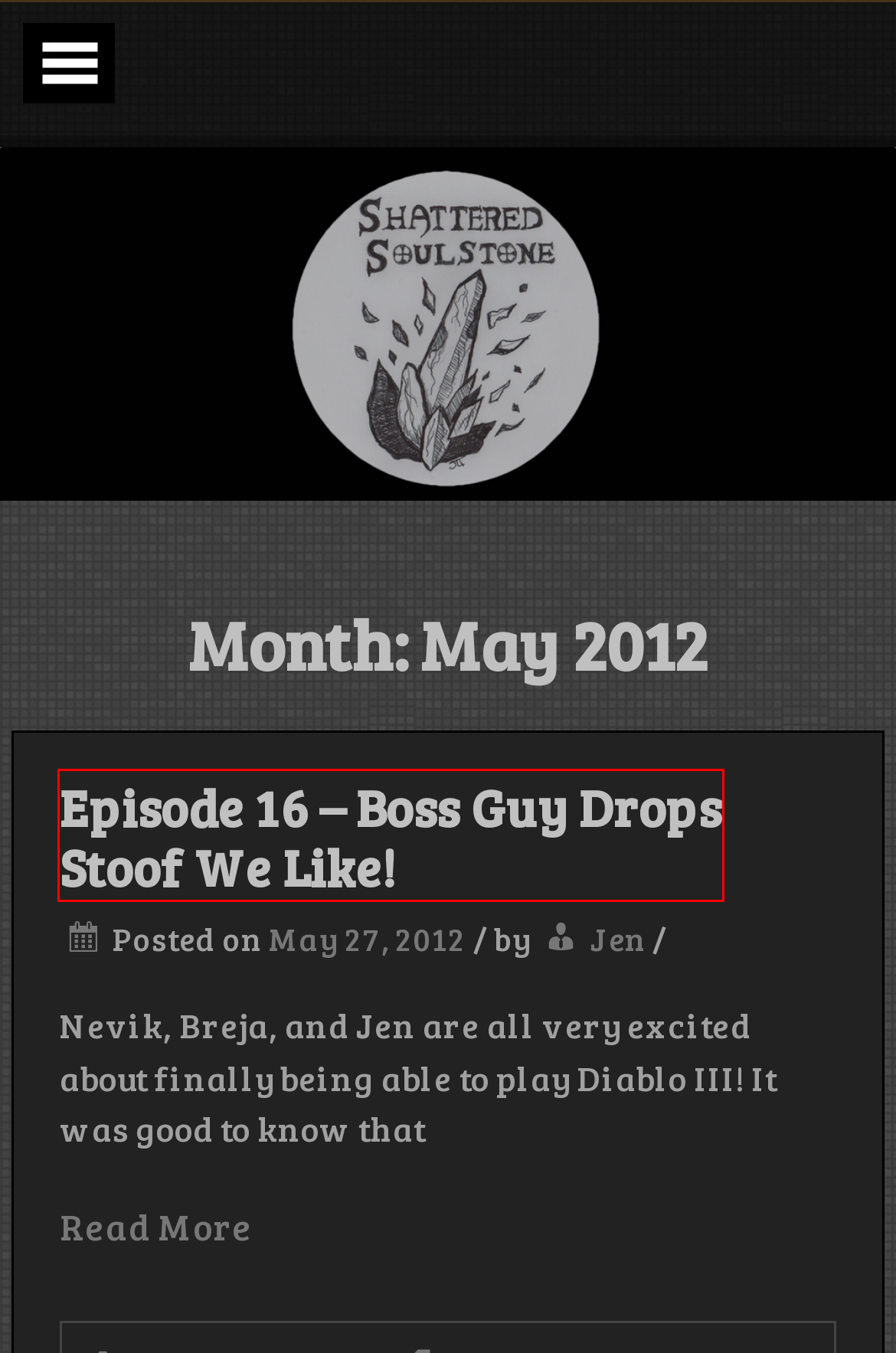You have received a screenshot of a webpage with a red bounding box indicating a UI element. Please determine the most fitting webpage description that matches the new webpage after clicking on the indicated element. The choices are:
A. February 2013 – Shattered Soulstone Podcast
B. November 2023 – Shattered Soulstone Podcast
C. Shattered Soulstone Podcast
D. June 2023 – Shattered Soulstone Podcast
E. February 2015 – Shattered Soulstone Podcast
F. October 2016 – Shattered Soulstone Podcast
G. Episode 16 – Boss Guy Drops Stoof We Like! – Shattered Soulstone Podcast
H. July 2012 – Shattered Soulstone Podcast

G